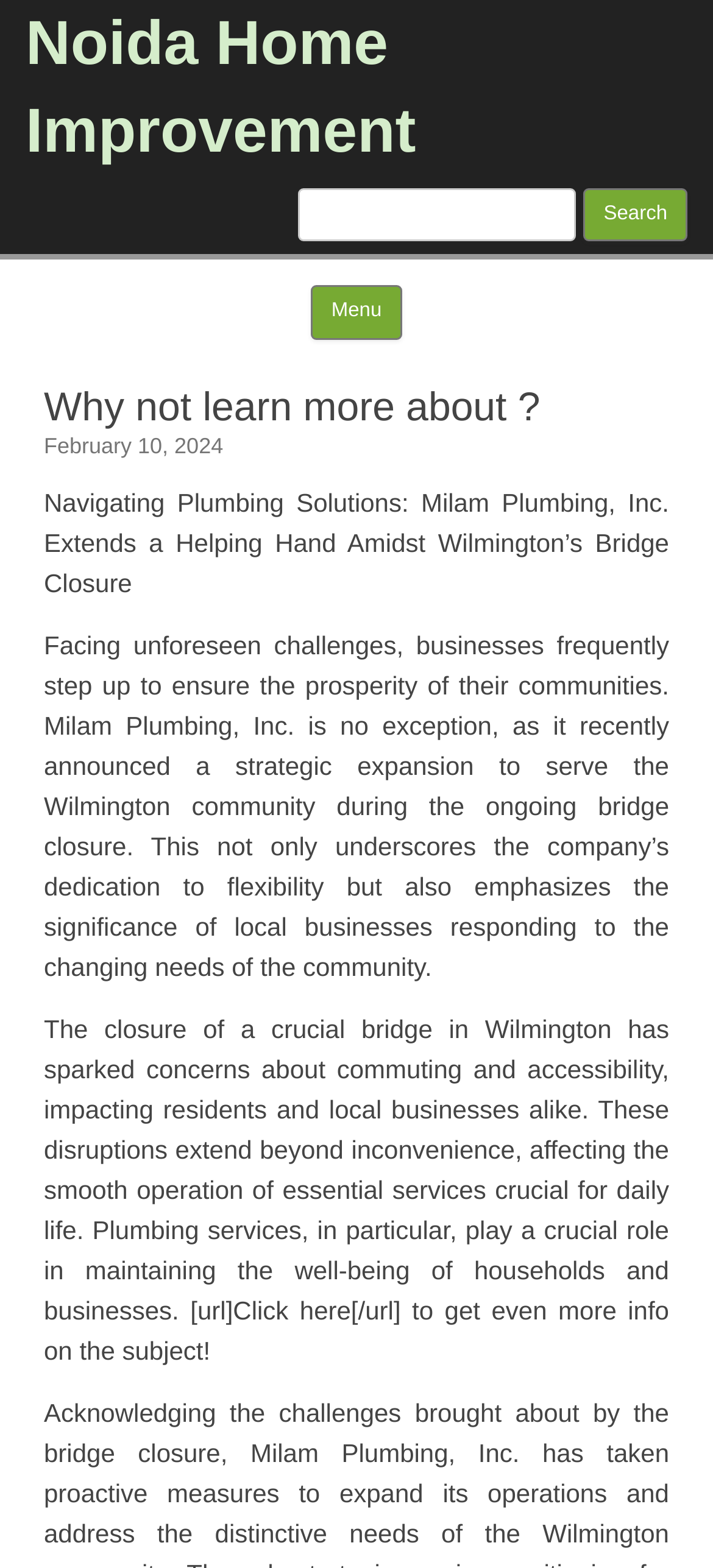What is the purpose of the search bar?
Please respond to the question with a detailed and informative answer.

I inferred the purpose of the search bar by looking at its location and the label 'Search for:' next to it, which suggests that it is used to search for content on the website.